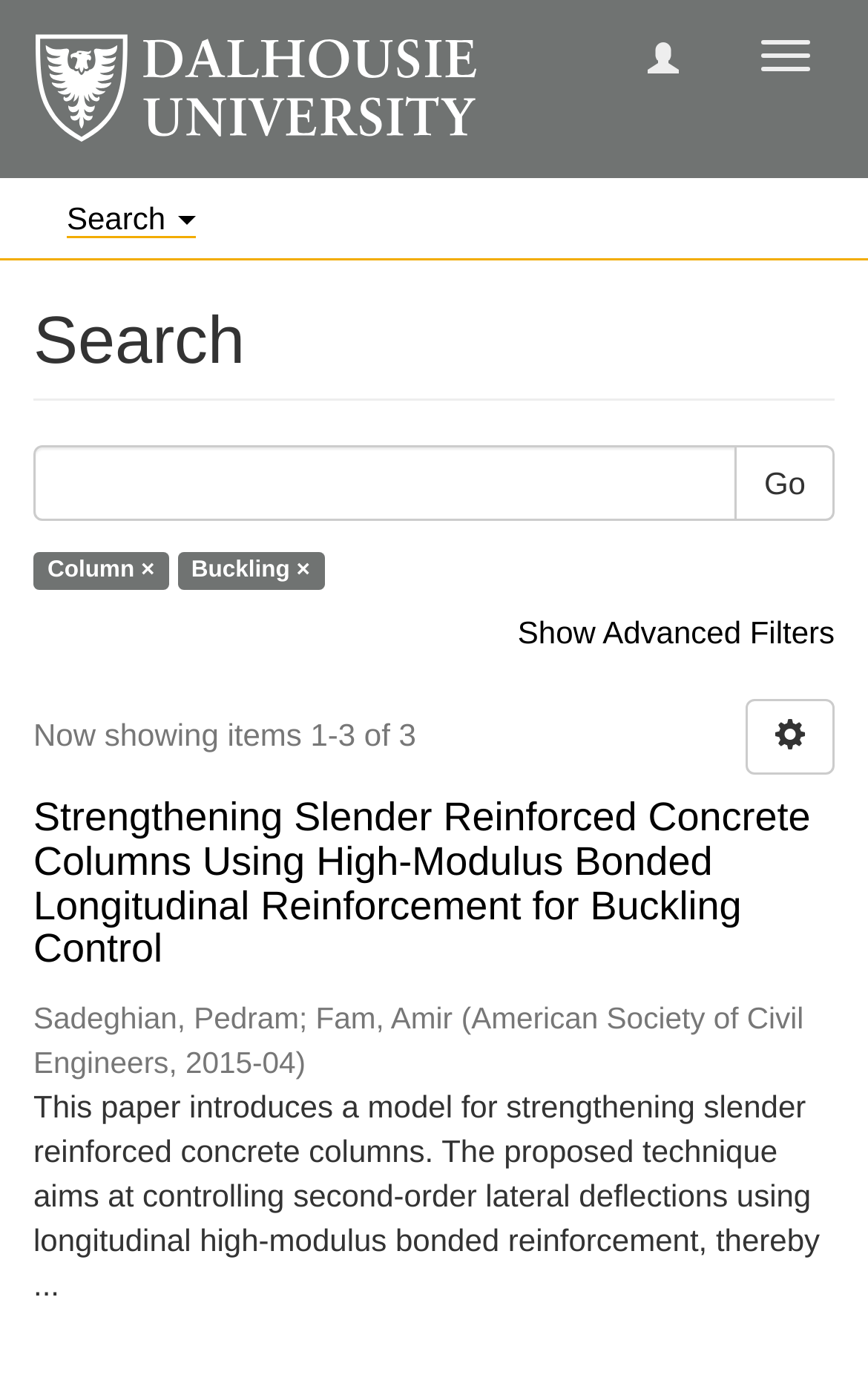Reply to the question below using a single word or brief phrase:
What is the publication date of the first search result?

2015-04